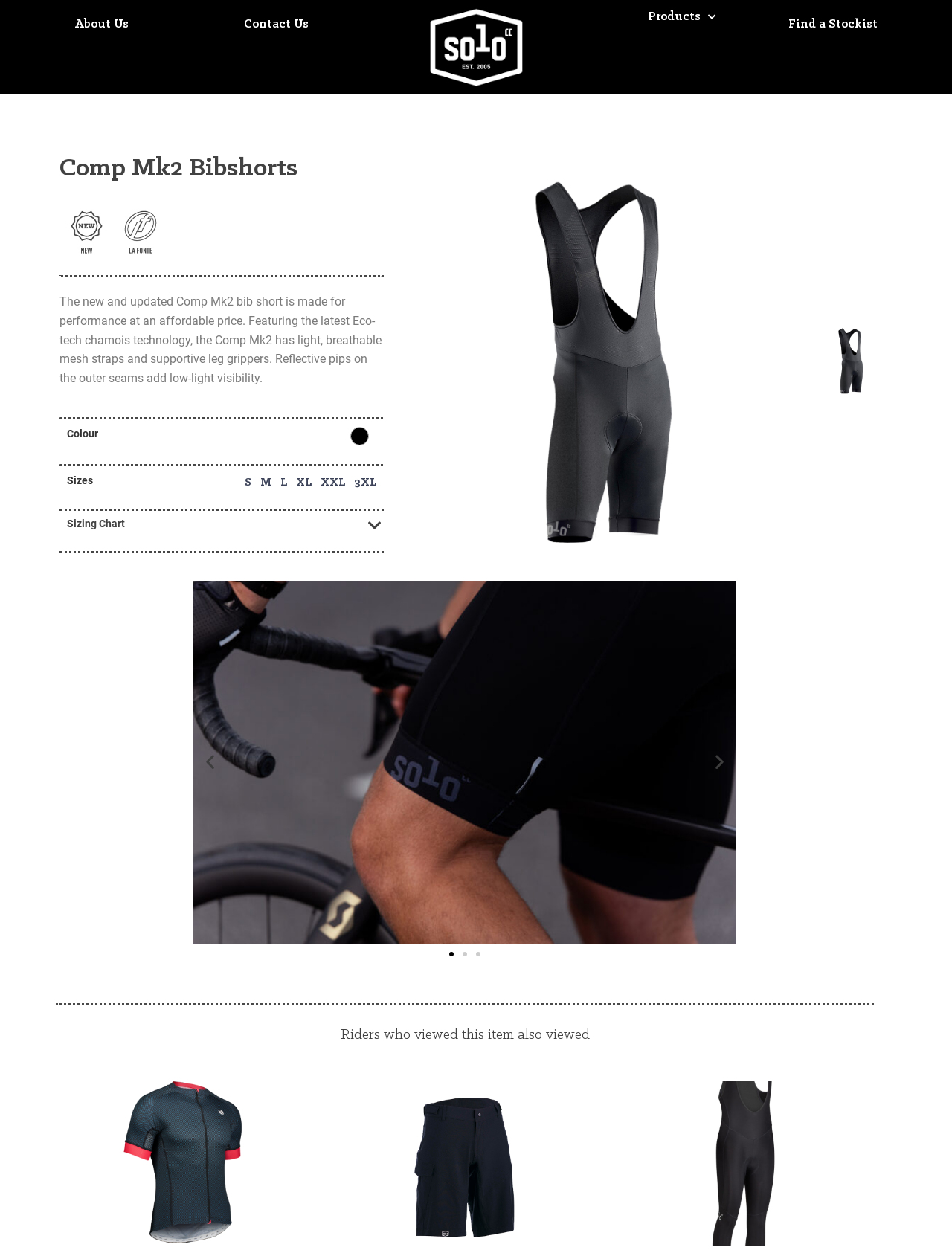Find the bounding box coordinates of the clickable area that will achieve the following instruction: "Click on About Us".

[0.062, 0.006, 0.151, 0.033]